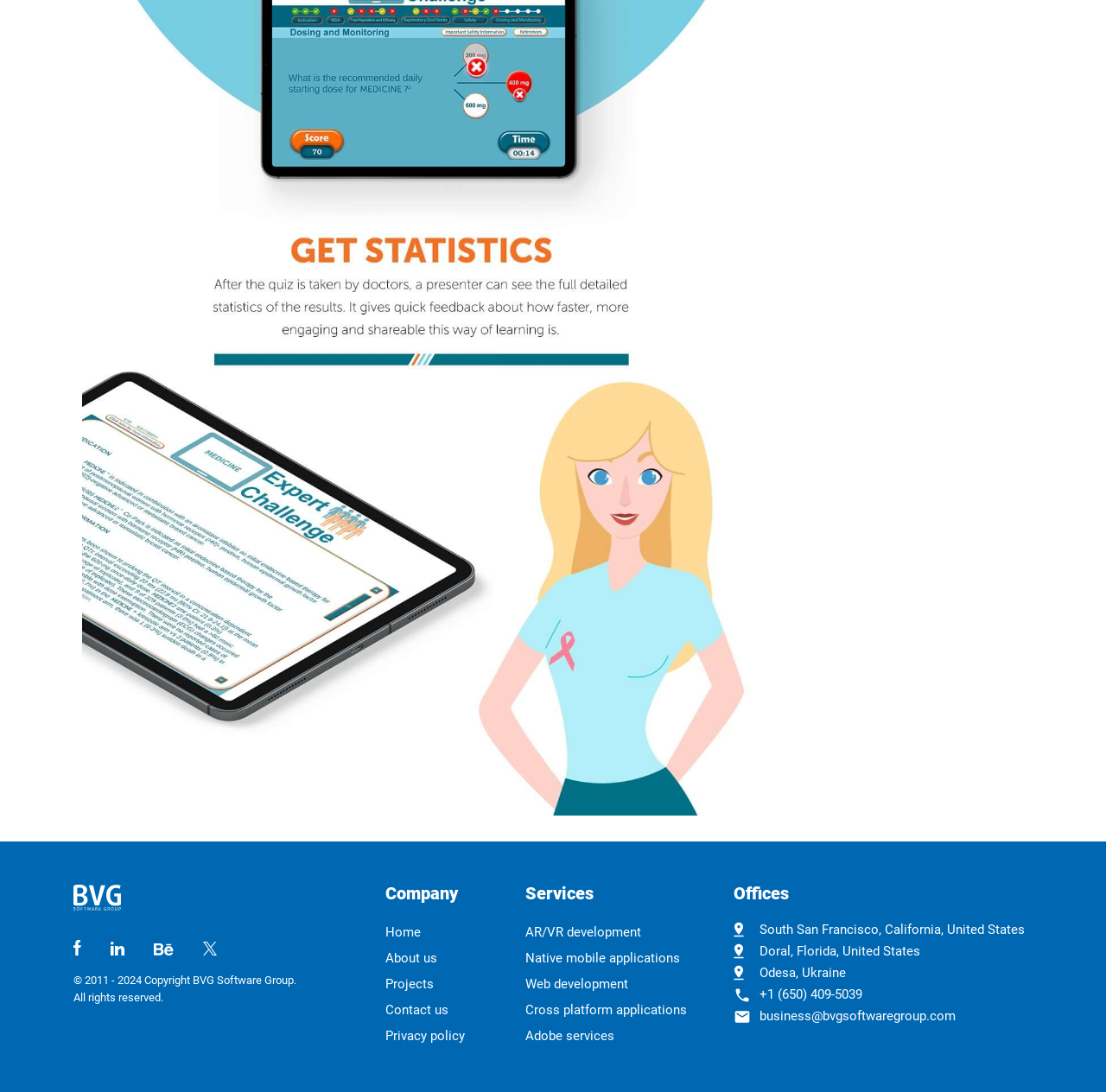Determine the bounding box coordinates for the clickable element to execute this instruction: "Click the Home link". Provide the coordinates as four float numbers between 0 and 1, i.e., [left, top, right, bottom].

[0.349, 0.842, 0.451, 0.866]